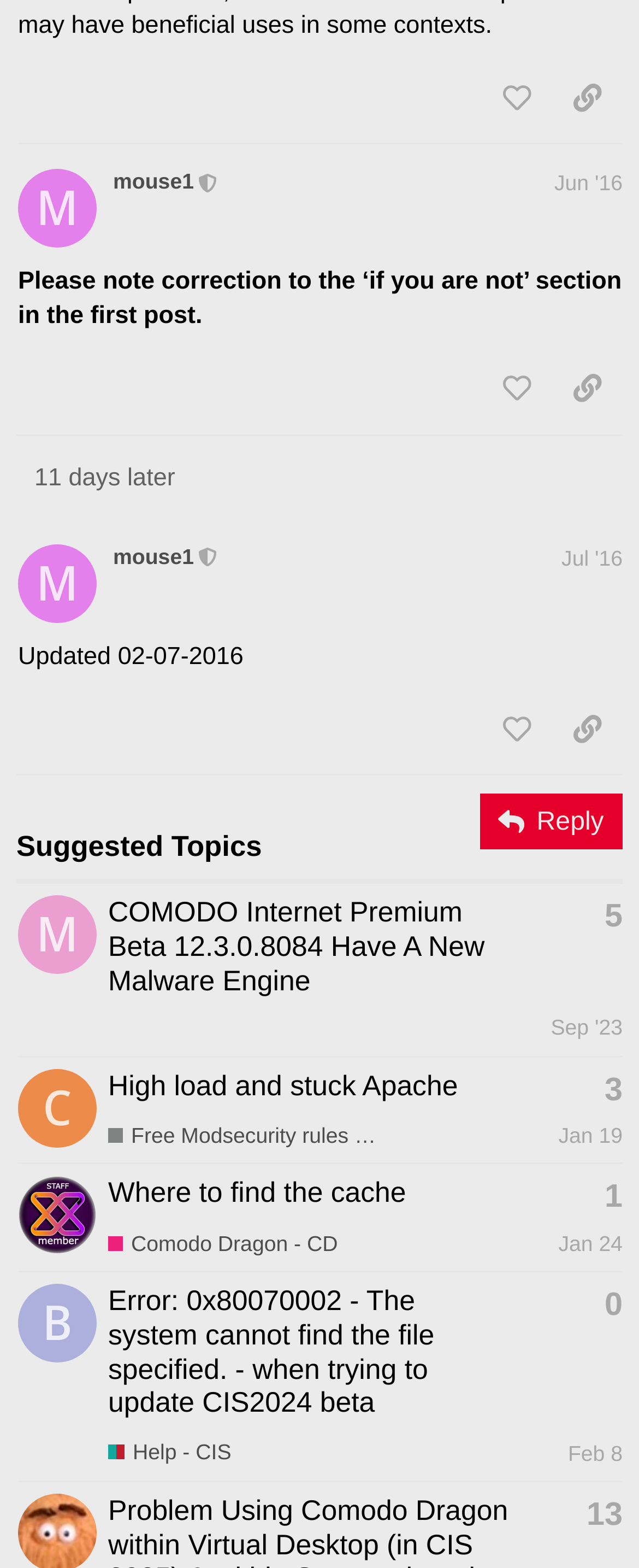Determine the bounding box coordinates of the clickable region to follow the instruction: "Visit our Linkedin page".

None